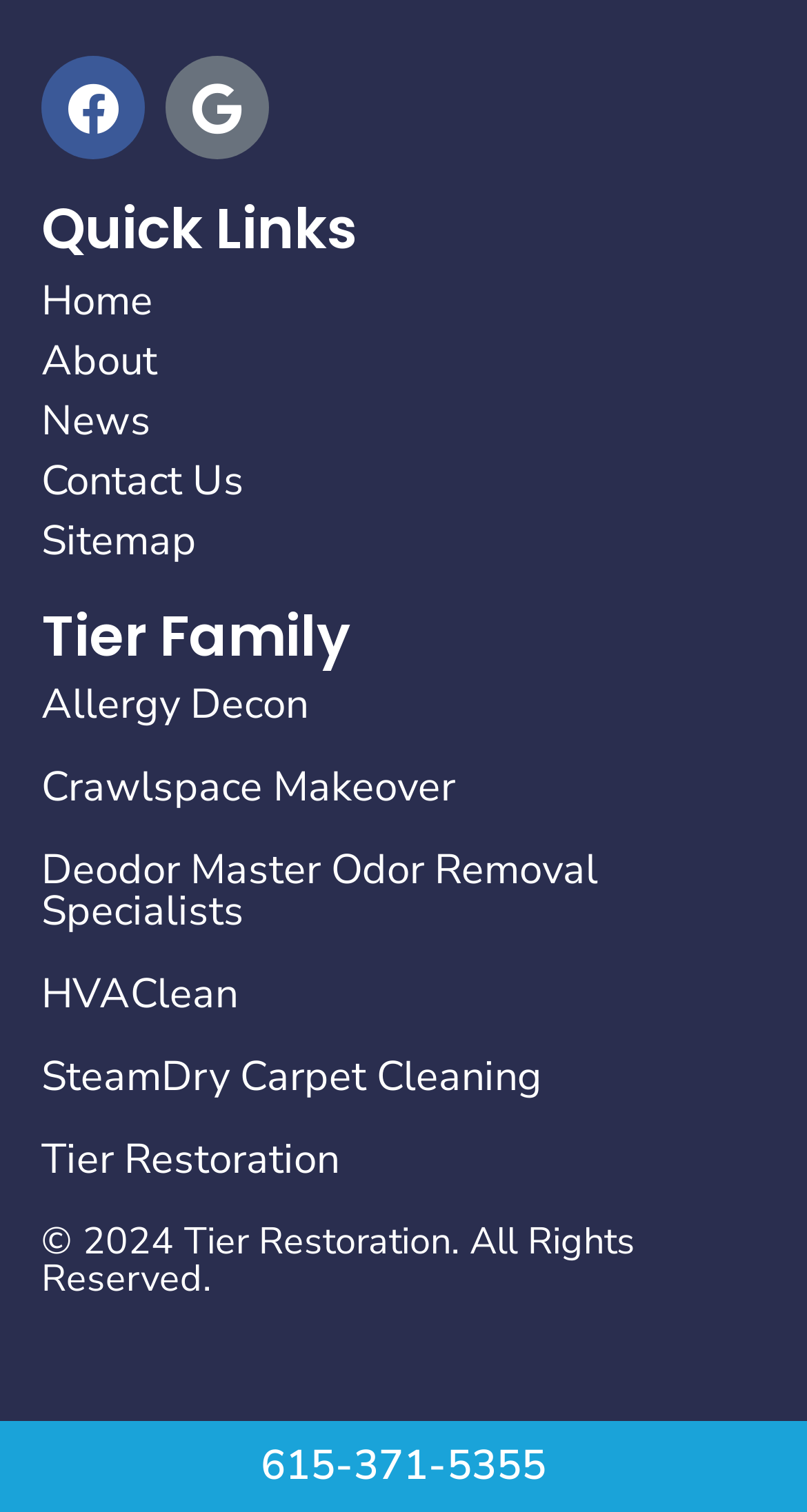What is the copyright year mentioned on the webpage?
Please describe in detail the information shown in the image to answer the question.

The copyright year mentioned on the webpage is 2024, which is indicated by the text '© 2024 Tier Restoration. All Rights Reserved.' at the bottom of the webpage.